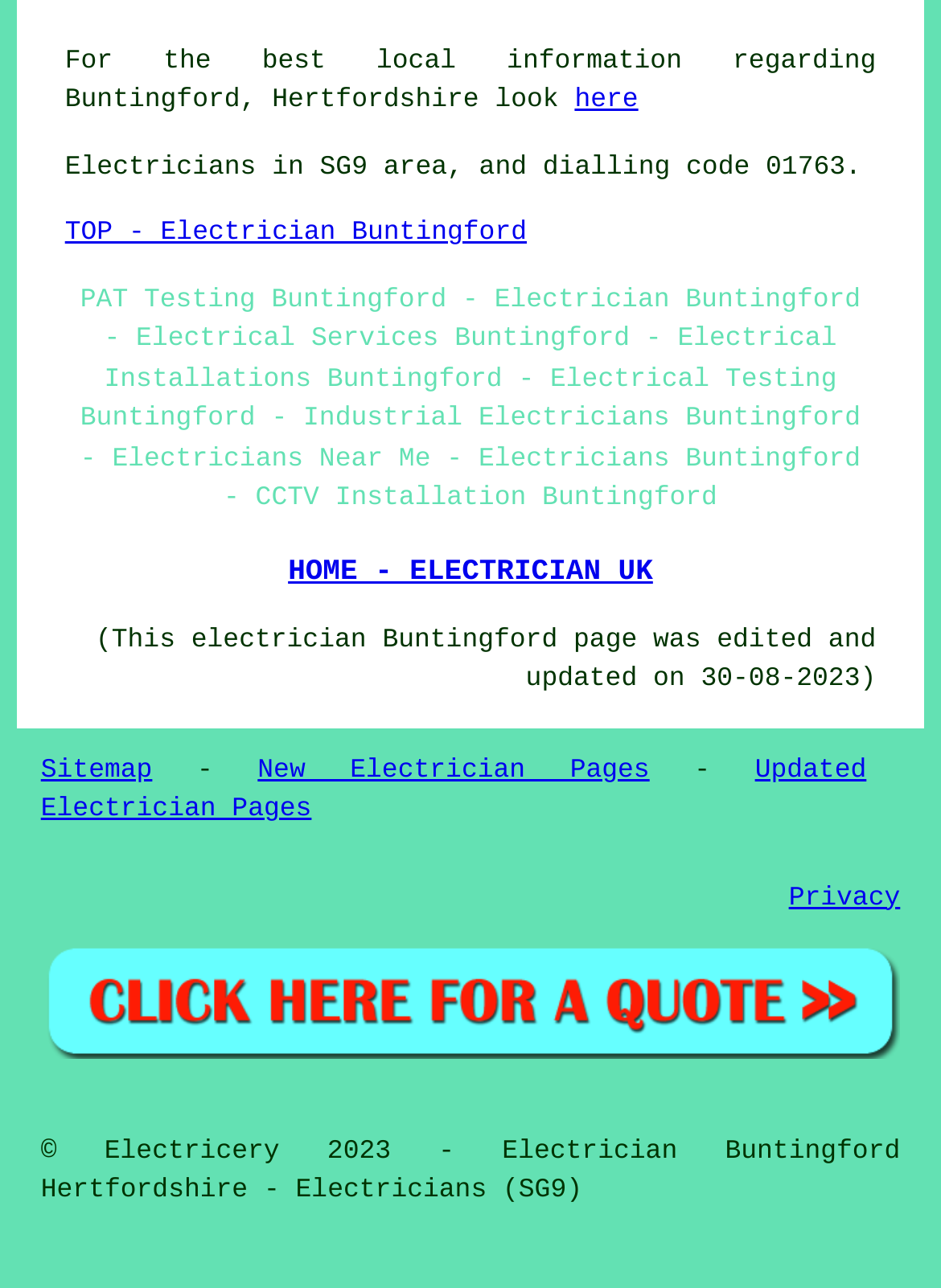Please determine the bounding box coordinates for the UI element described as: "Sitemap".

[0.043, 0.587, 0.162, 0.61]